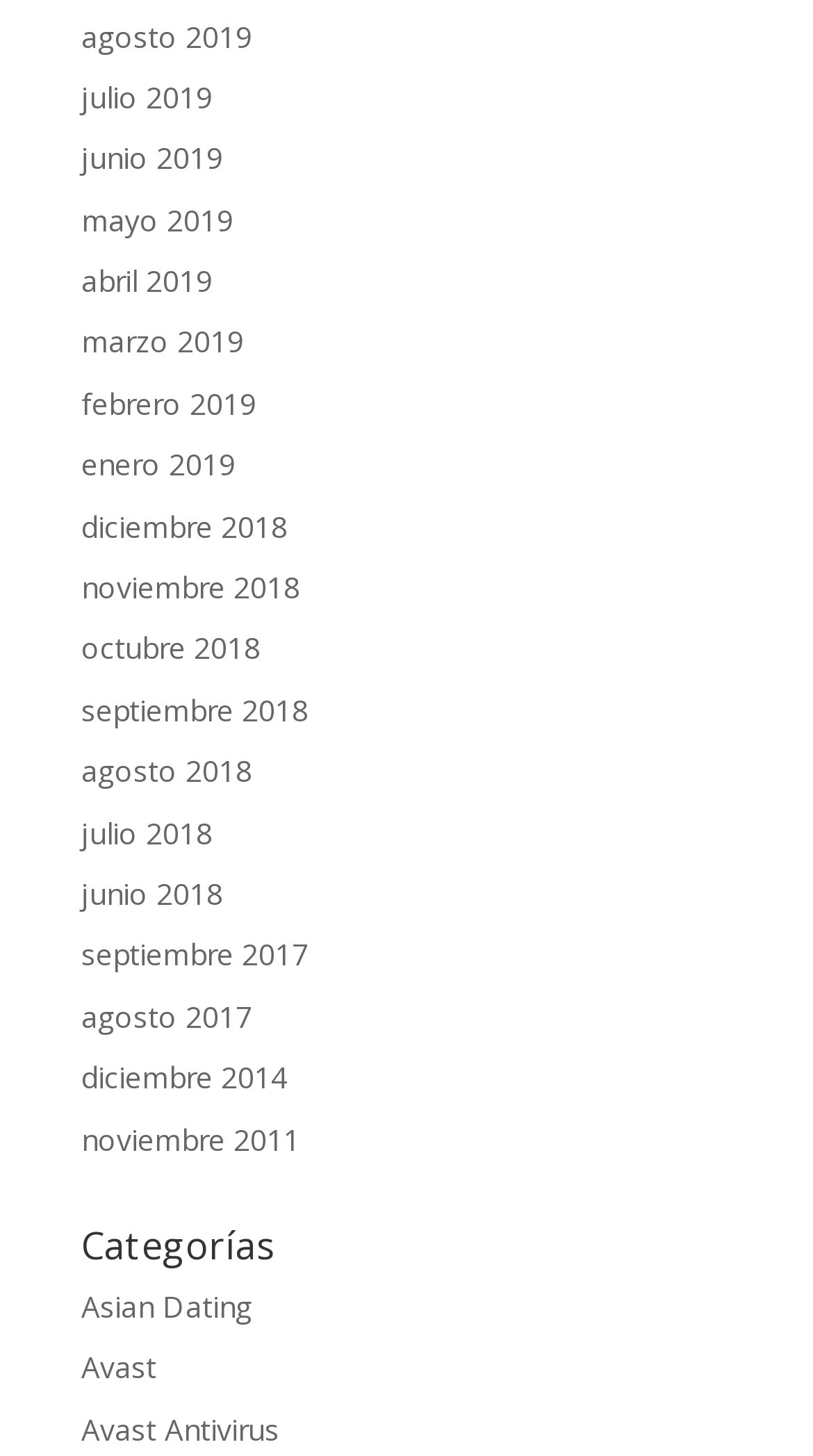Please specify the bounding box coordinates of the area that should be clicked to accomplish the following instruction: "explore Avast Antivirus". The coordinates should consist of four float numbers between 0 and 1, i.e., [left, top, right, bottom].

[0.1, 0.968, 0.344, 0.995]